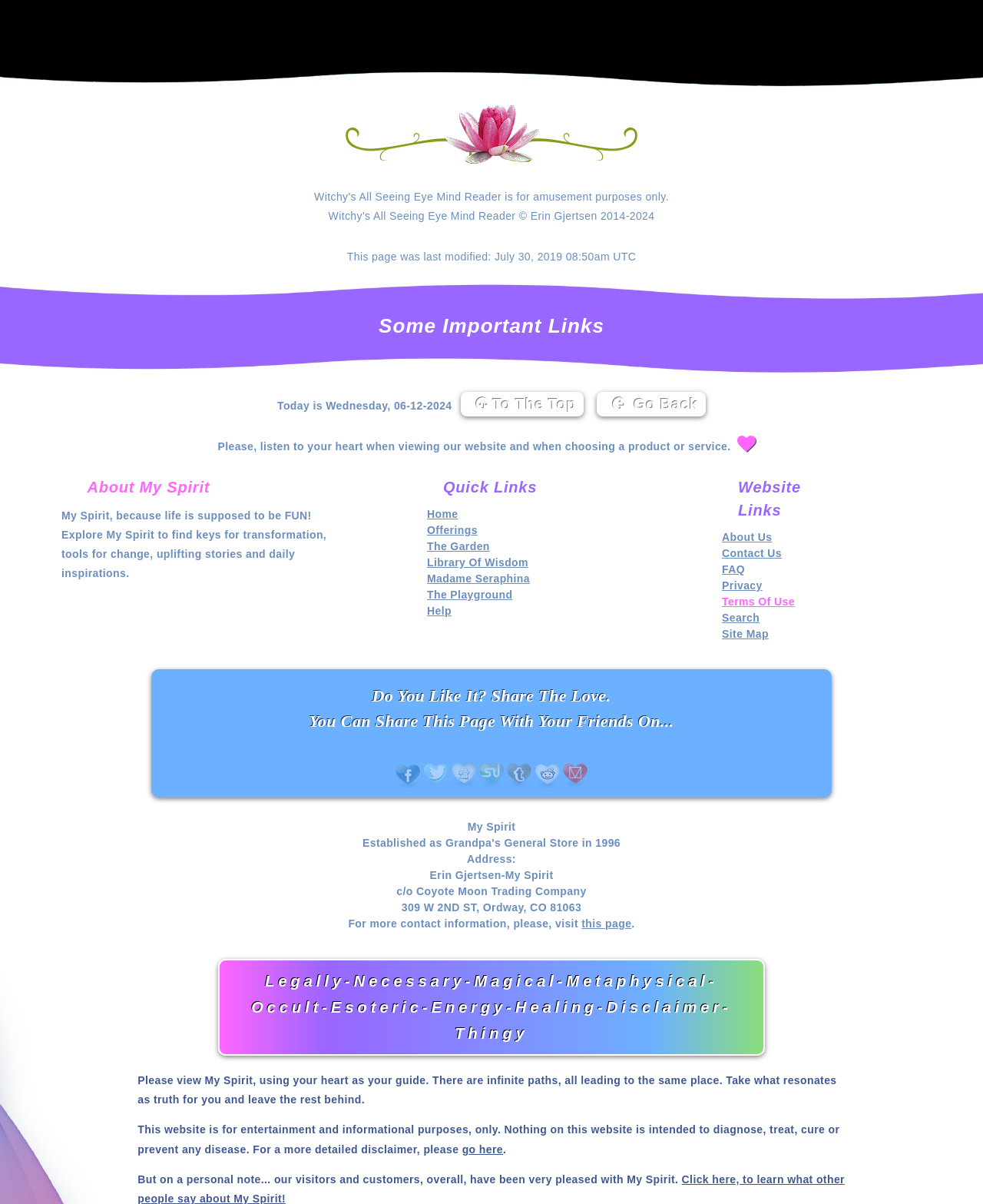Identify the bounding box coordinates of the clickable section necessary to follow the following instruction: "Click on the 'Home' link". The coordinates should be presented as four float numbers from 0 to 1, i.e., [left, top, right, bottom].

[0.434, 0.422, 0.466, 0.432]